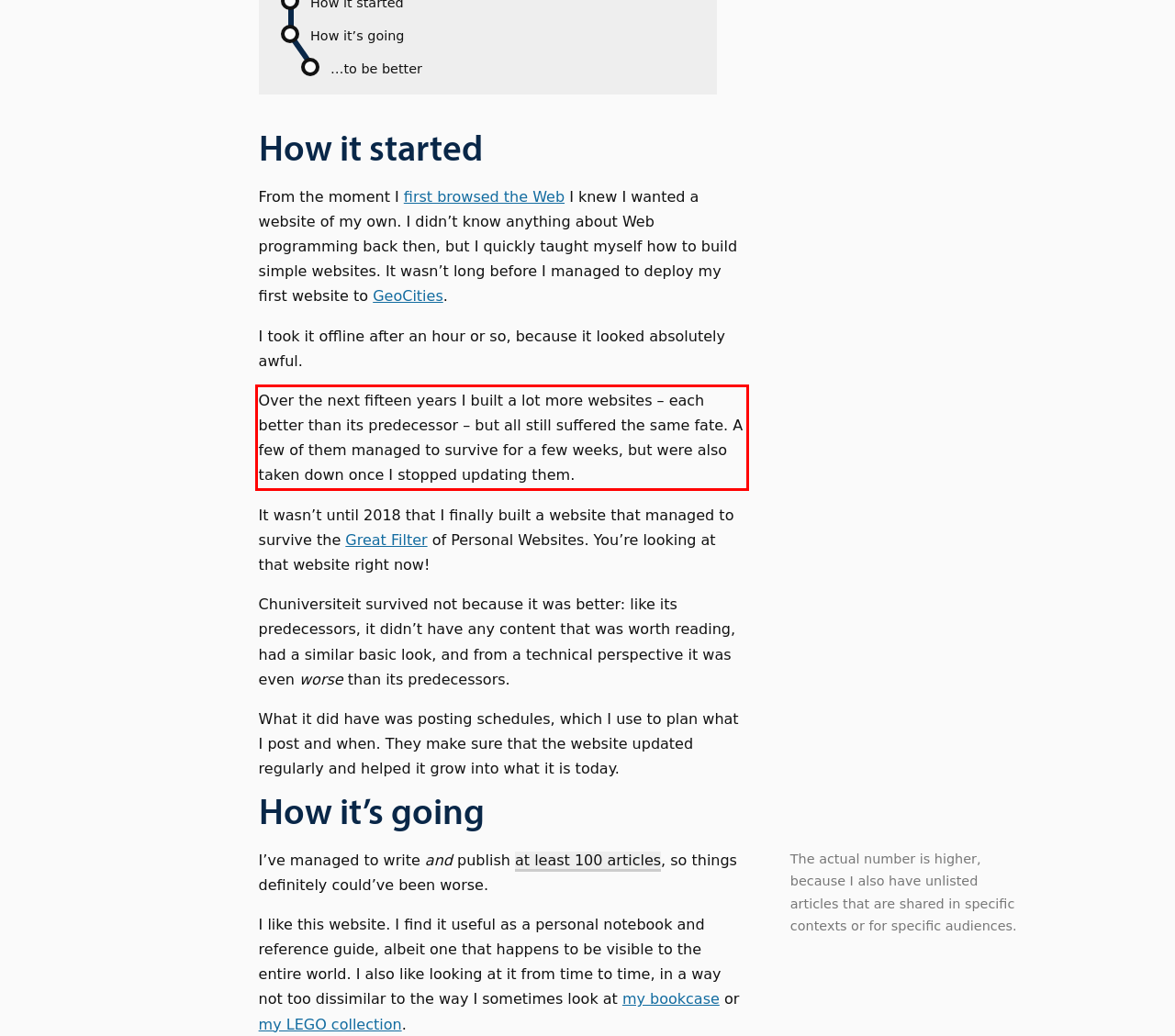Given a screenshot of a webpage with a red bounding box, extract the text content from the UI element inside the red bounding box.

Over the next fifteen years I built a lot more websites – each better than its predecessor – but all still suffered the same fate. A few of them managed to survive for a few weeks, but were also taken down once I stopped updating them.